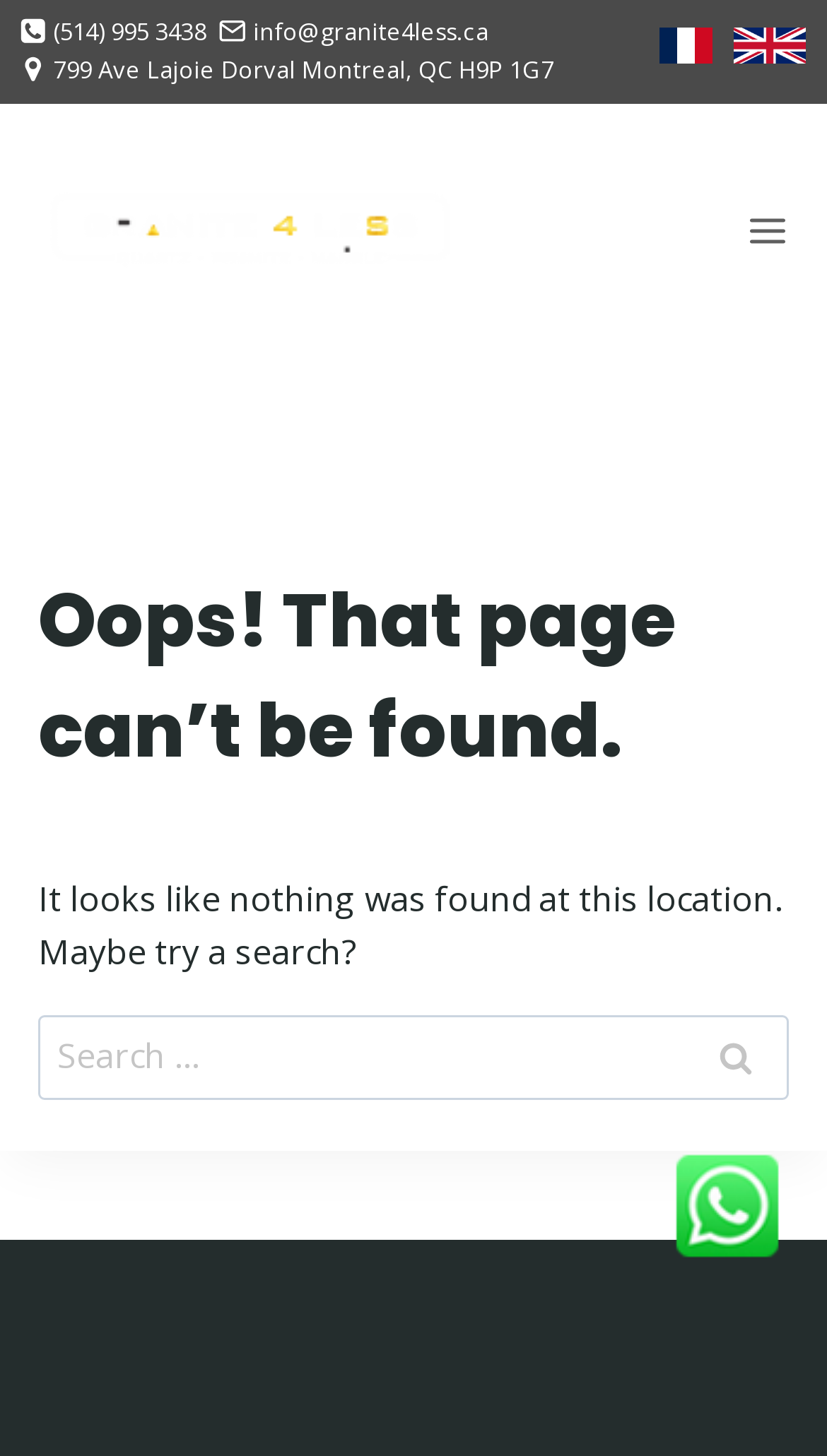Determine the bounding box coordinates of the clickable element to achieve the following action: 'Search for something'. Provide the coordinates as four float values between 0 and 1, formatted as [left, top, right, bottom].

[0.046, 0.697, 0.954, 0.756]